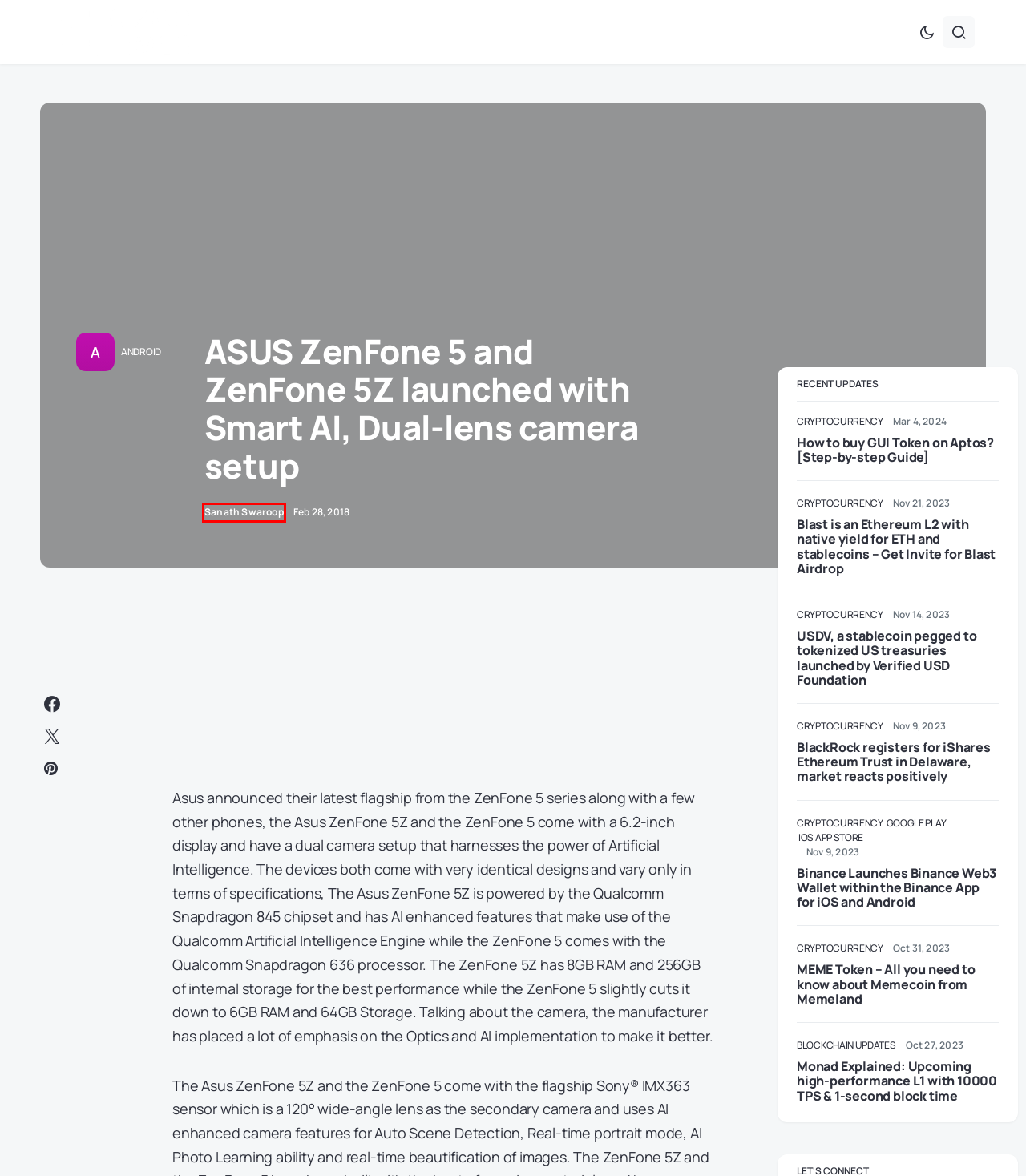Given a screenshot of a webpage with a red bounding box, please pick the webpage description that best fits the new webpage after clicking the element inside the bounding box. Here are the candidates:
A. MWC 18 Archives - Gizmo Times
B. Tornado Cash loses lawsuit against U.S. Govt. over Ban and Sanctions
C. Gizmo Times - Tech News, Blockchain, Cryptocurrency and the Internet
D. OpenSea to disable royalty enforcement tool "Operator Filter"
E. Sanath Swaroop, Author at Gizmo Times
F. MEME Token - All you need to know about Memecoin from Memeland
G. Cryptocurrency Archives - Gizmo Times
H. ASUS ZenFone 5Z Archives - Gizmo Times

E